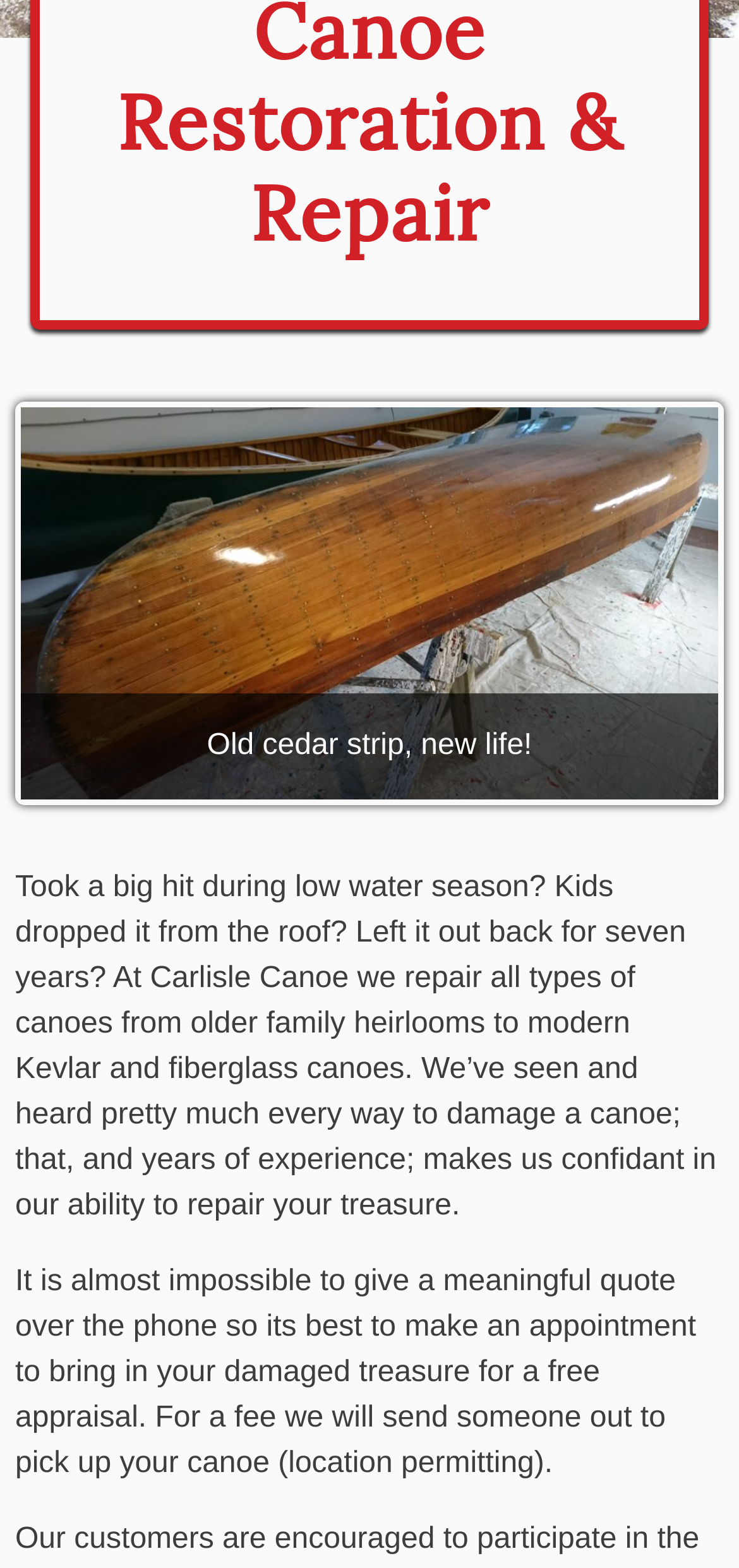Given the element description, predict the bounding box coordinates in the format (top-left x, top-left y, bottom-right x, bottom-right y). Make sure all values are between 0 and 1. Here is the element description: Main news page

None